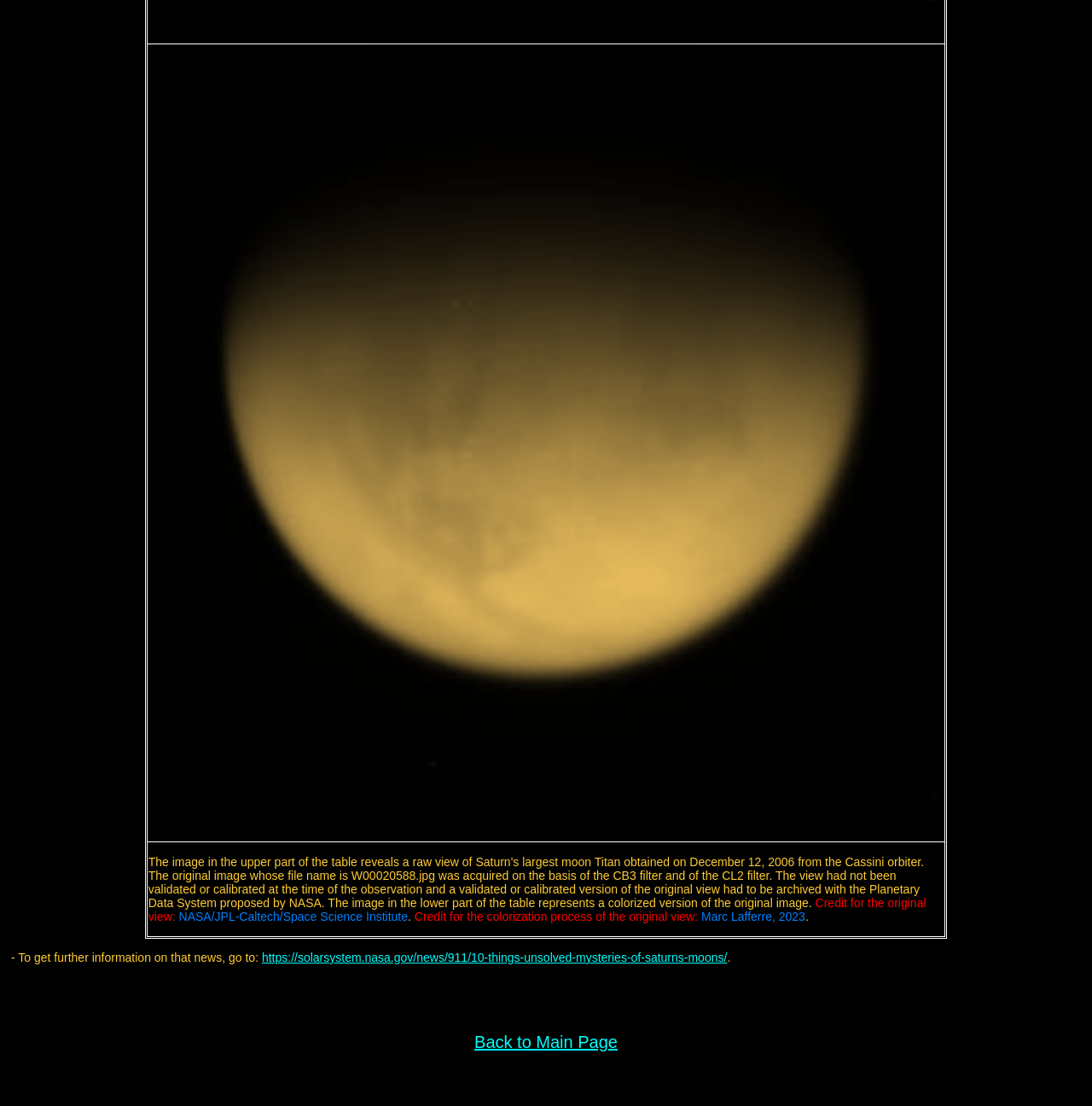Provide a short answer using a single word or phrase for the following question: 
What is the link to go back to the main page?

Back to Main Page